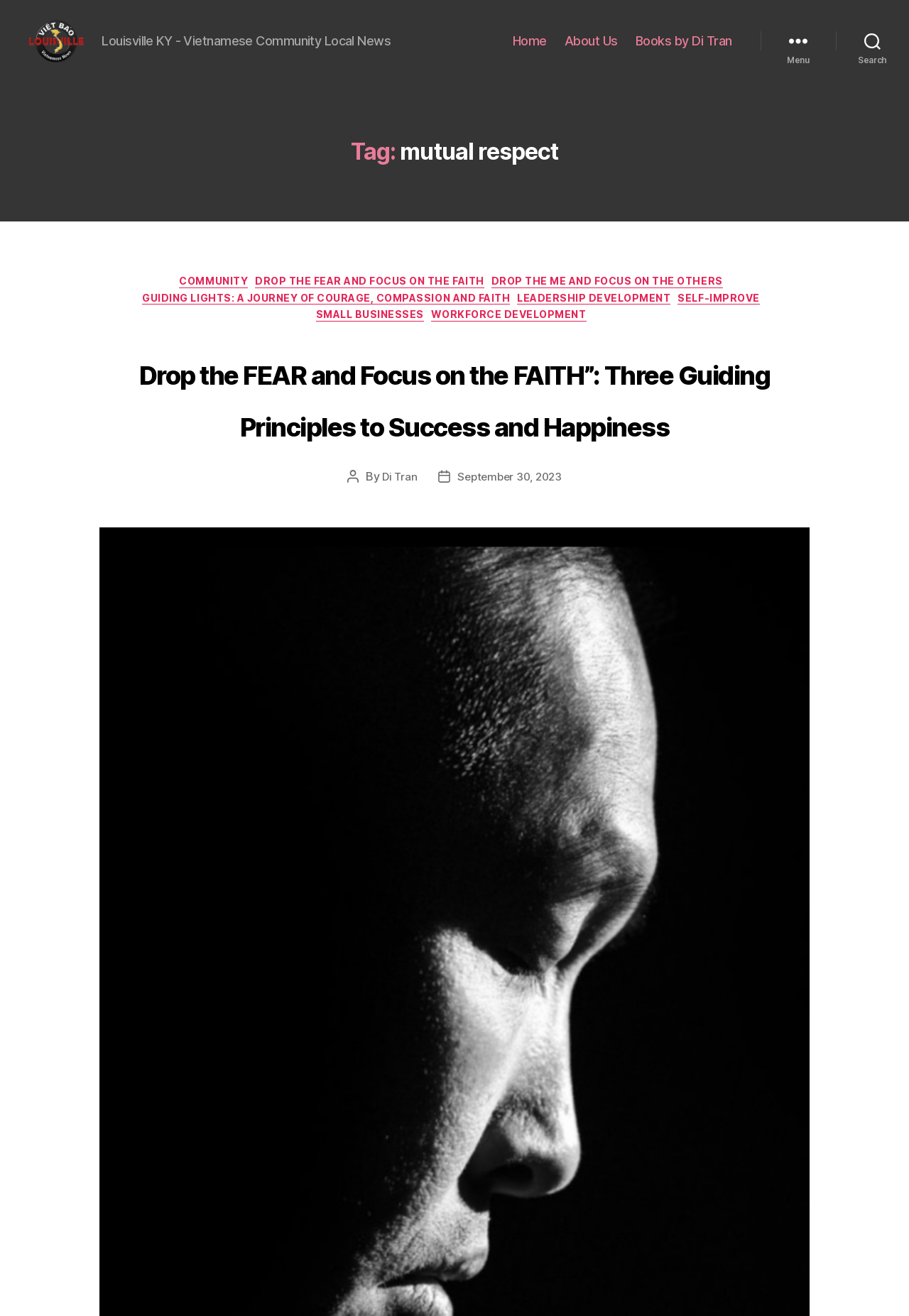Determine the bounding box coordinates for the clickable element required to fulfill the instruction: "go to home page". Provide the coordinates as four float numbers between 0 and 1, i.e., [left, top, right, bottom].

[0.564, 0.034, 0.602, 0.045]